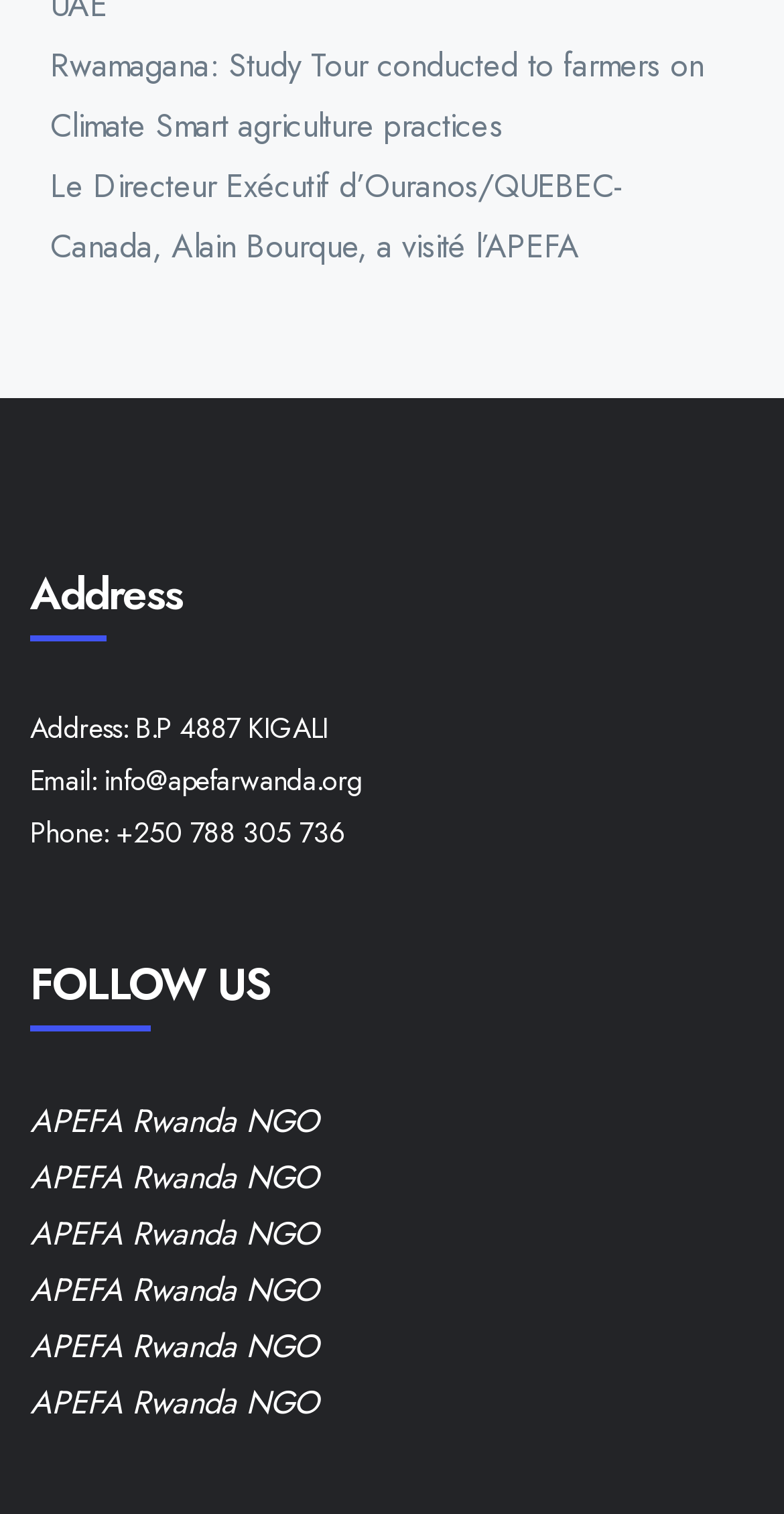Please find the bounding box coordinates of the element that must be clicked to perform the given instruction: "Read about Rwamagana study tour". The coordinates should be four float numbers from 0 to 1, i.e., [left, top, right, bottom].

[0.064, 0.028, 0.897, 0.098]